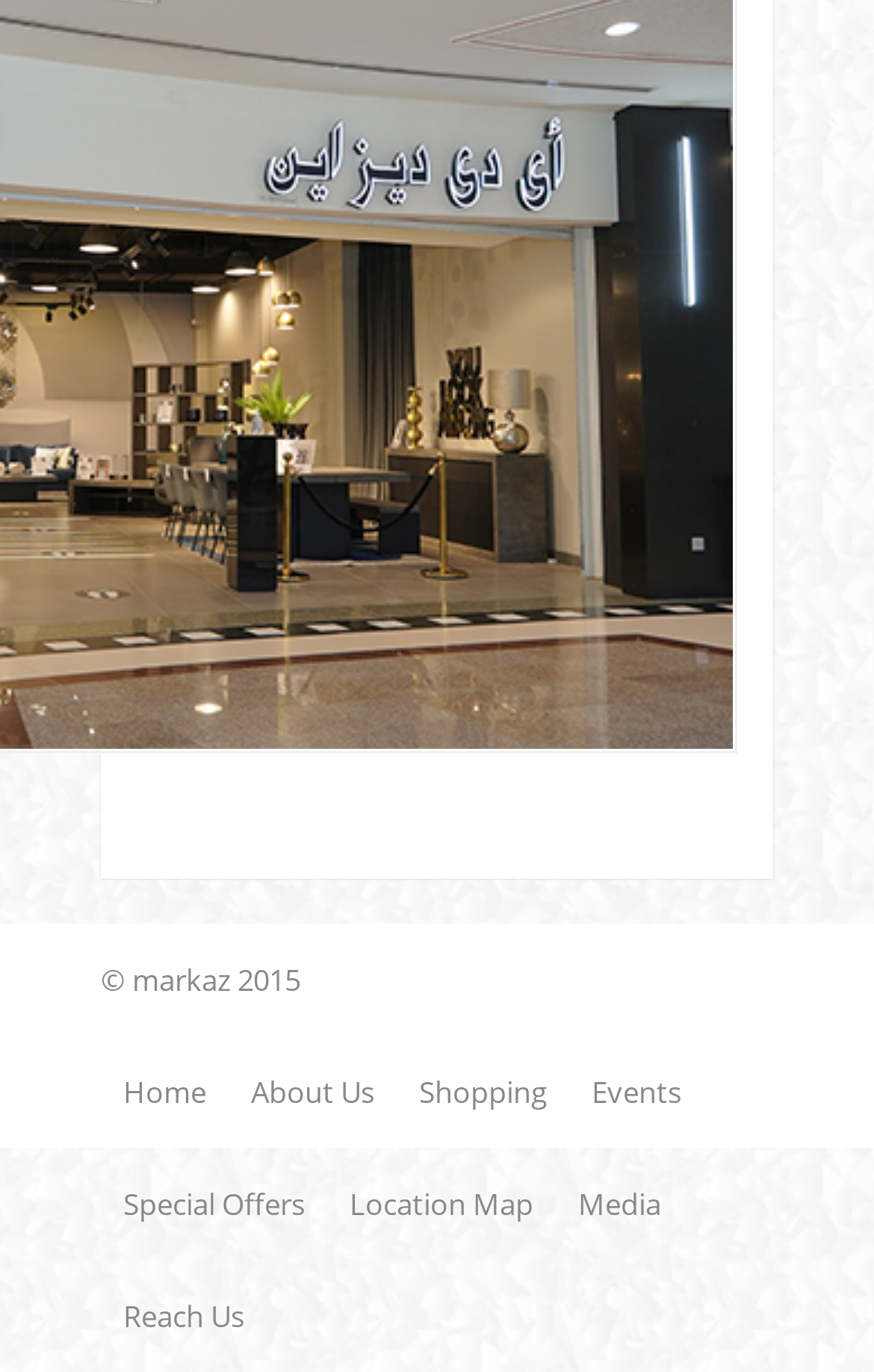What is the first link in the footer section?
Answer the question based on the image using a single word or a brief phrase.

Home